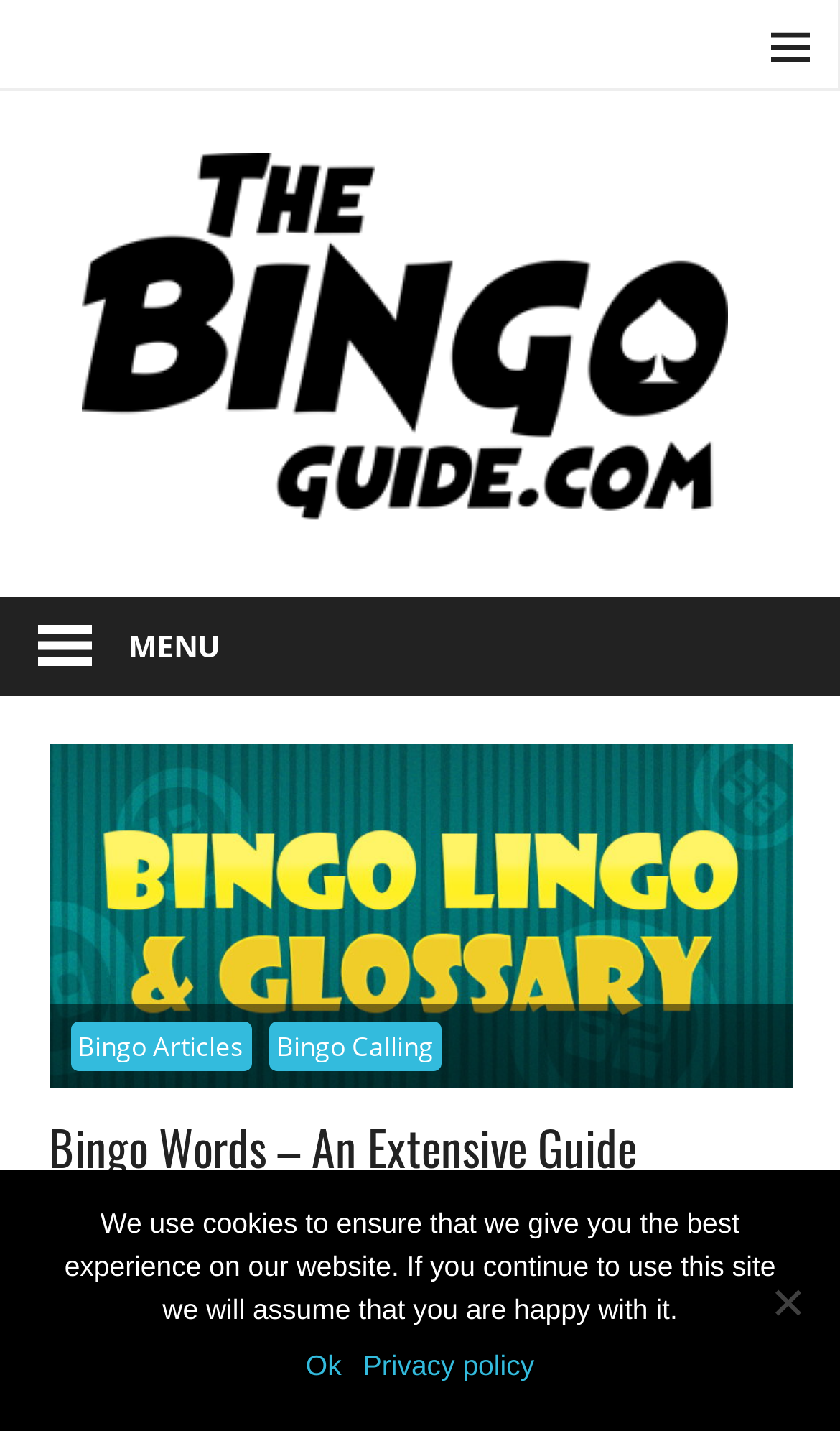Can you find and provide the title of the webpage?

Bingo Words – An Extensive Guide